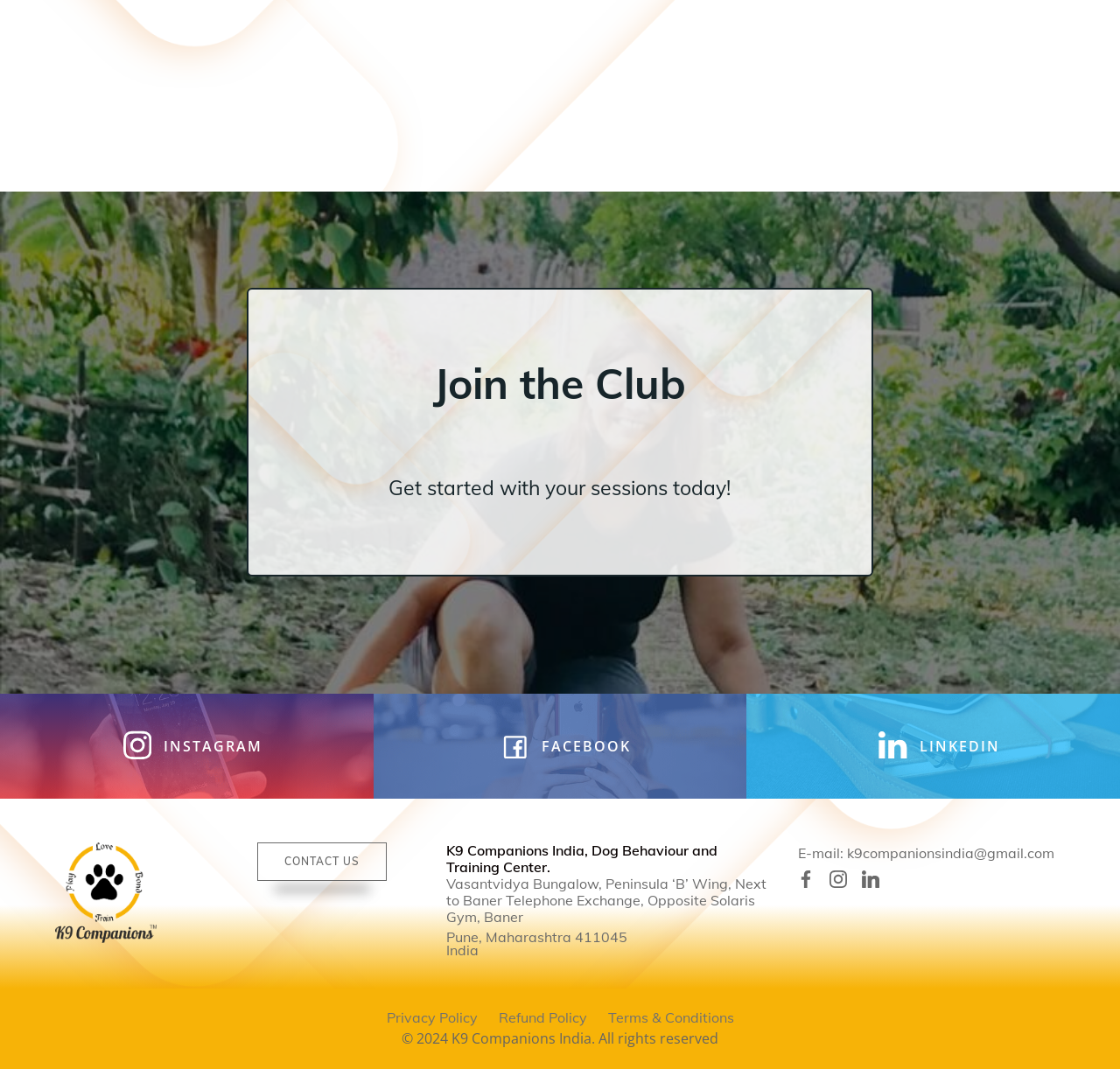How many social media links are available?
Provide a detailed and well-explained answer to the question.

The social media links can be found in the link elements located at coordinates [0.099, 0.681, 0.234, 0.714], [0.437, 0.681, 0.563, 0.714], and [0.774, 0.681, 0.893, 0.714]. These links are labeled as 'INSTAGRAM', 'FACEBOOK', and 'LINKEDIN' respectively.